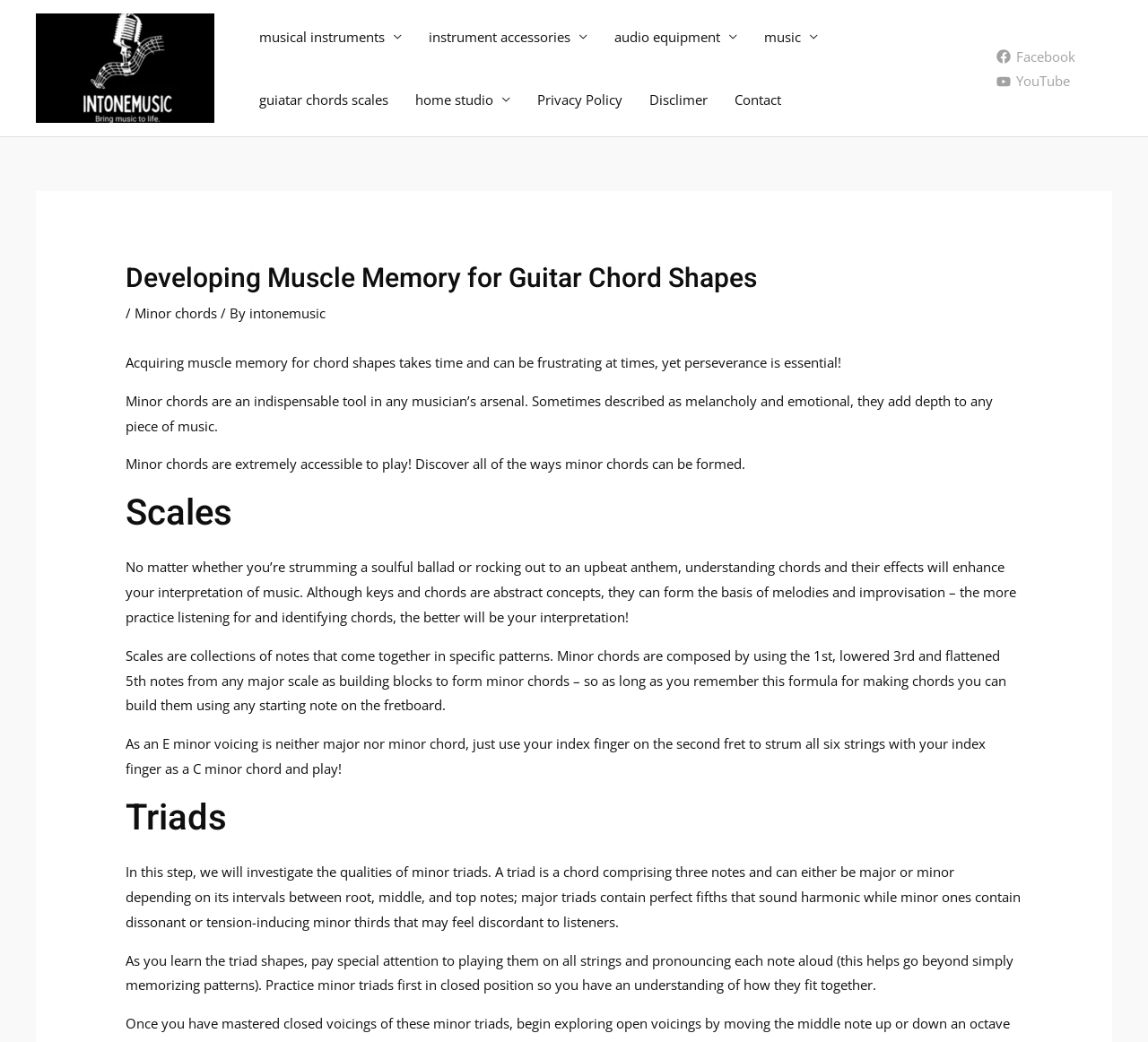What should you do when practicing minor triads?
Respond to the question with a single word or phrase according to the image.

Play on all strings and pronounce each note